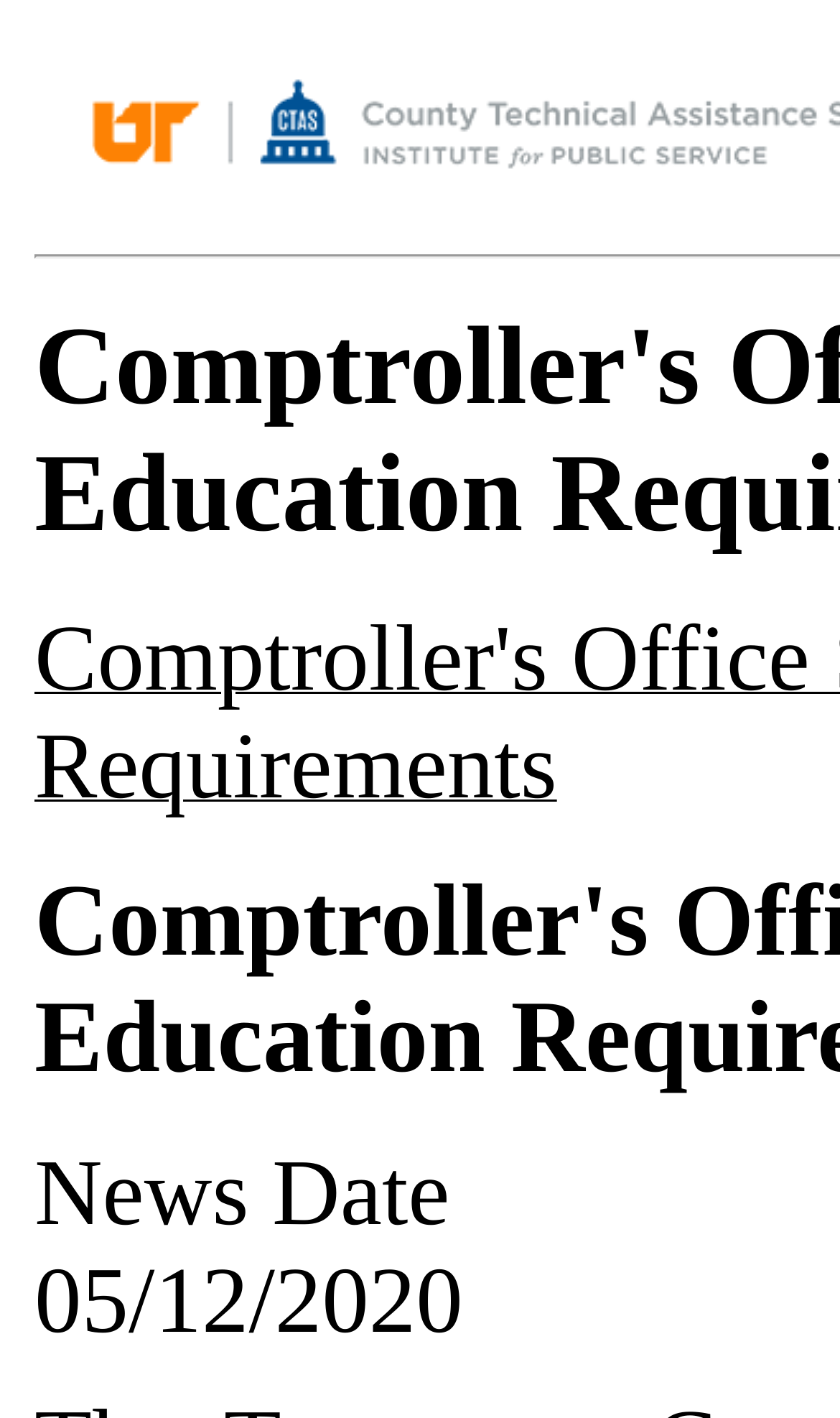Determine which piece of text is the heading of the webpage and provide it.

Comptroller's Office Suspends Continuing Education Requirements